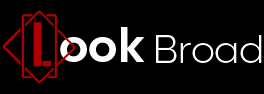What is the background color of the logo?
Answer the question with a single word or phrase, referring to the image.

Black